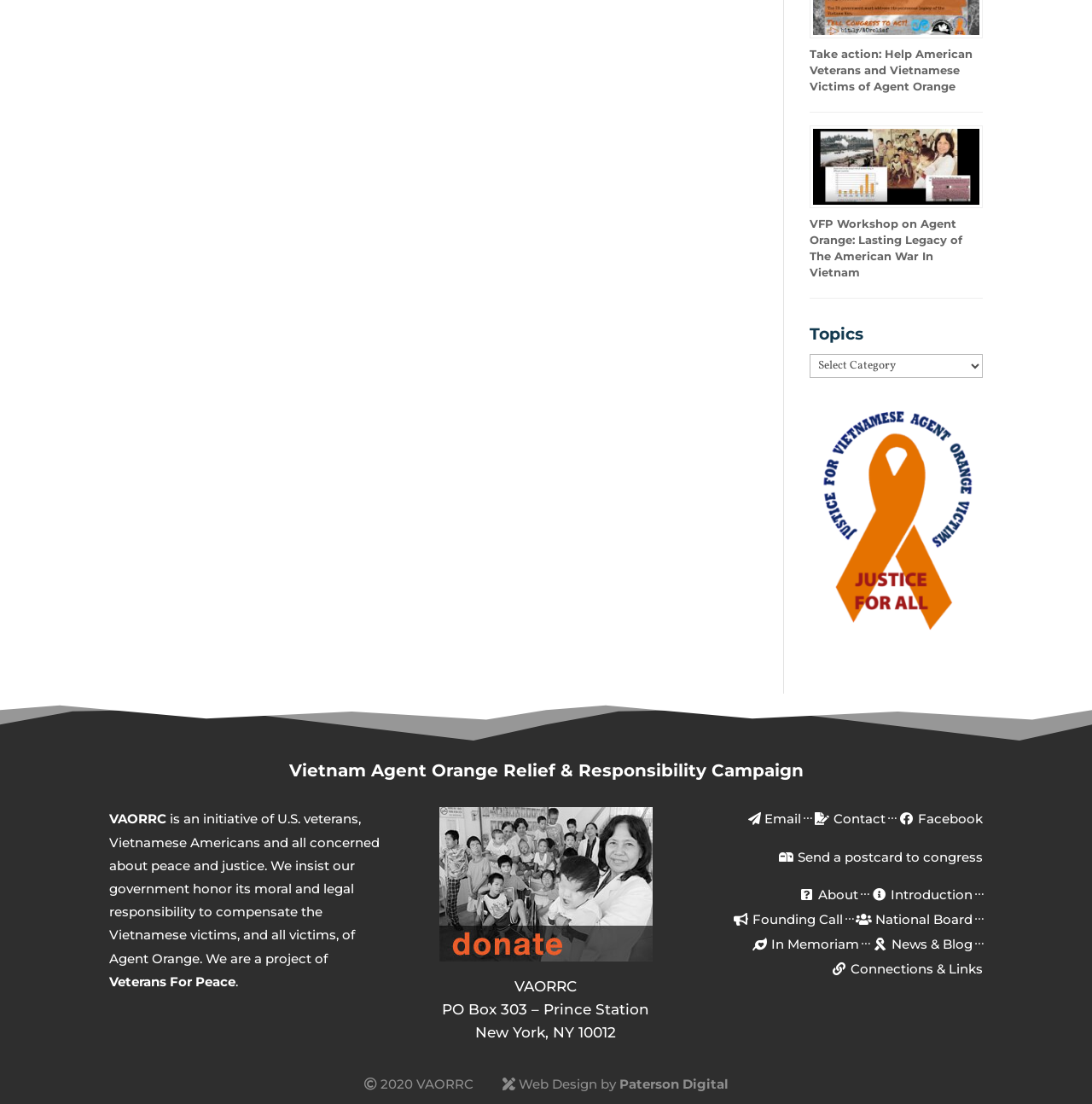Locate the bounding box coordinates of the segment that needs to be clicked to meet this instruction: "Visit the Veterans For Peace website".

[0.1, 0.882, 0.216, 0.896]